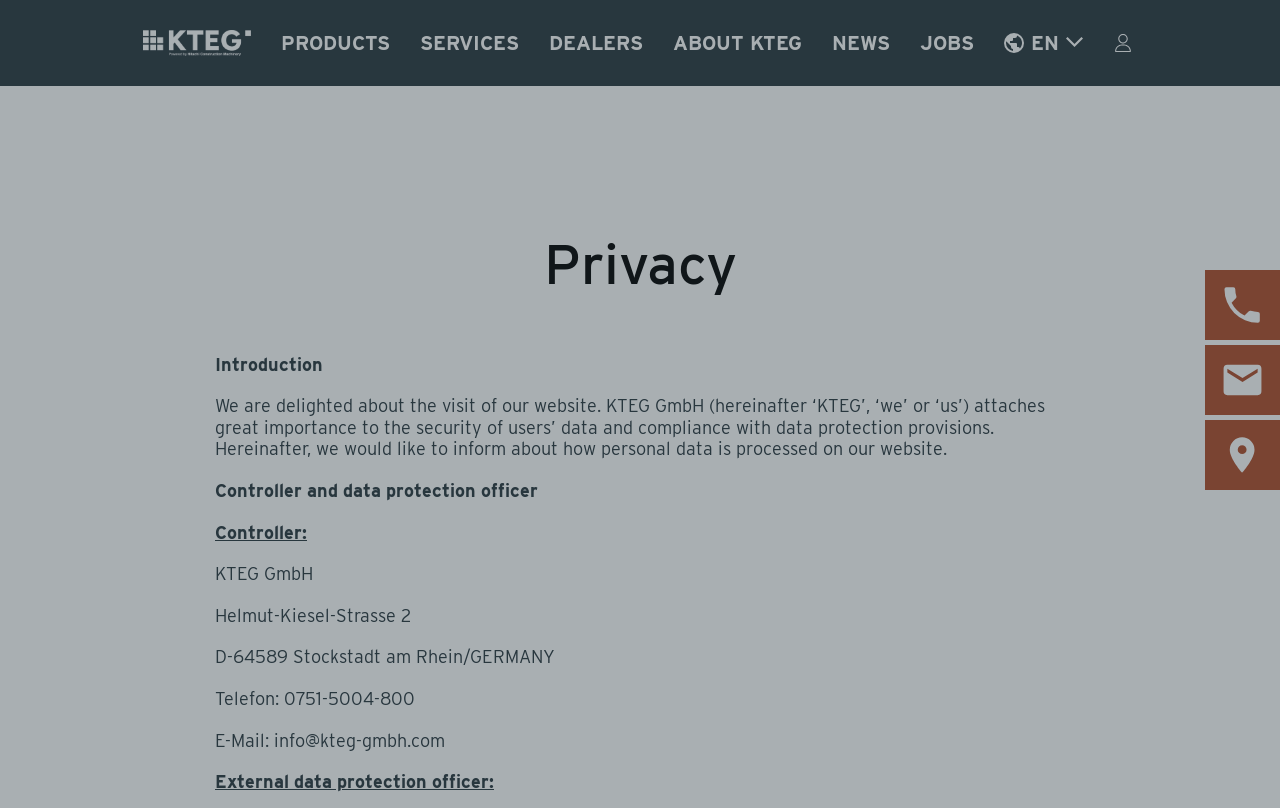Please identify the bounding box coordinates of the area that needs to be clicked to fulfill the following instruction: "Select English language."

[0.784, 0.041, 0.847, 0.066]